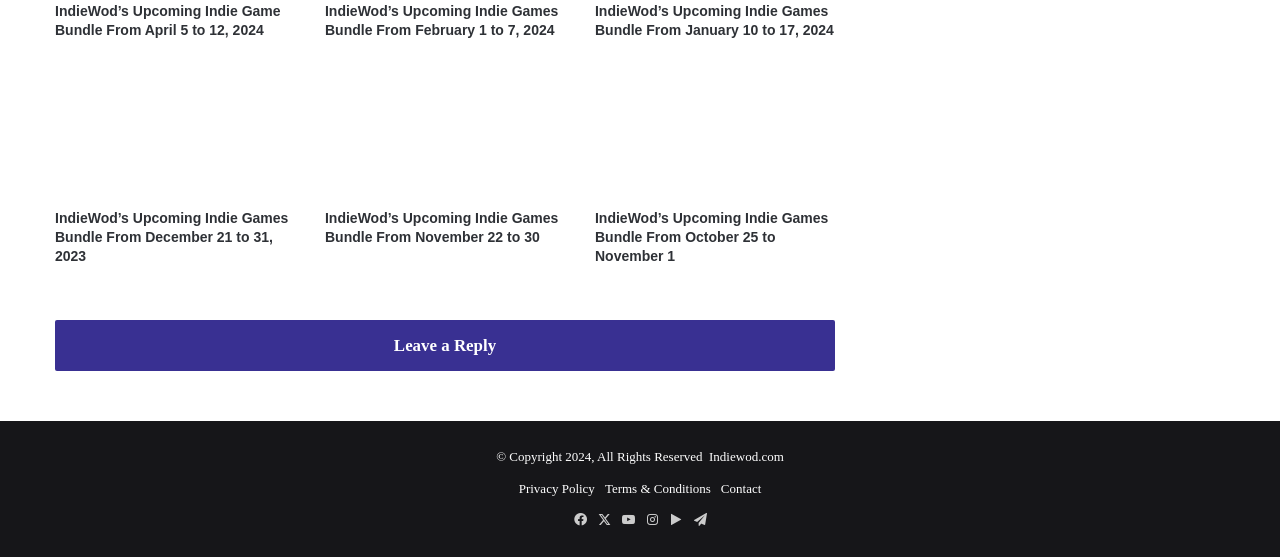Determine the bounding box of the UI element mentioned here: "Google Play". The coordinates must be in the format [left, top, right, bottom] with values ranging from 0 to 1.

[0.519, 0.913, 0.538, 0.956]